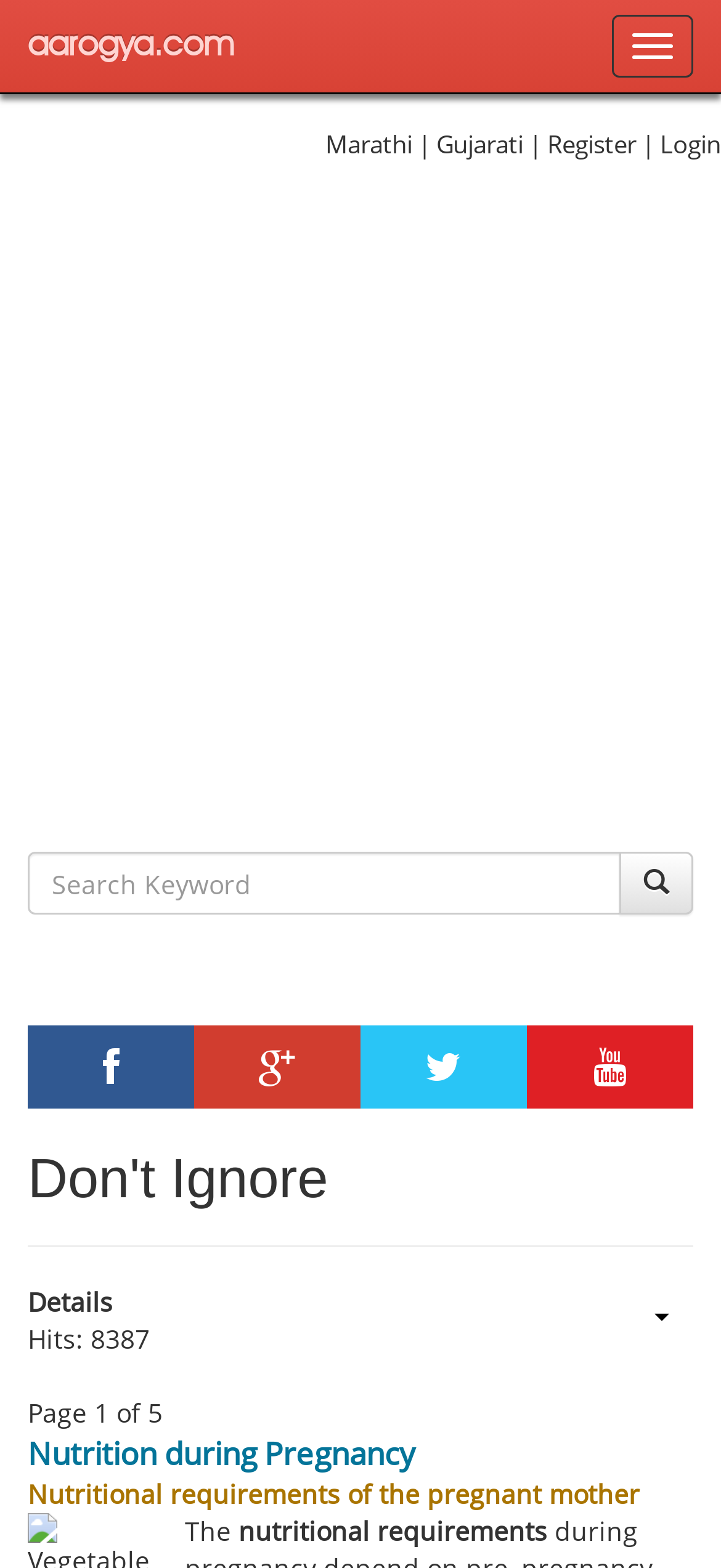Based on the visual content of the image, answer the question thoroughly: What is the focus of the nutritional requirements?

The focus of the nutritional requirements is the pregnant mother, as stated in the text 'Nutritional requirements of the pregnant mother'.